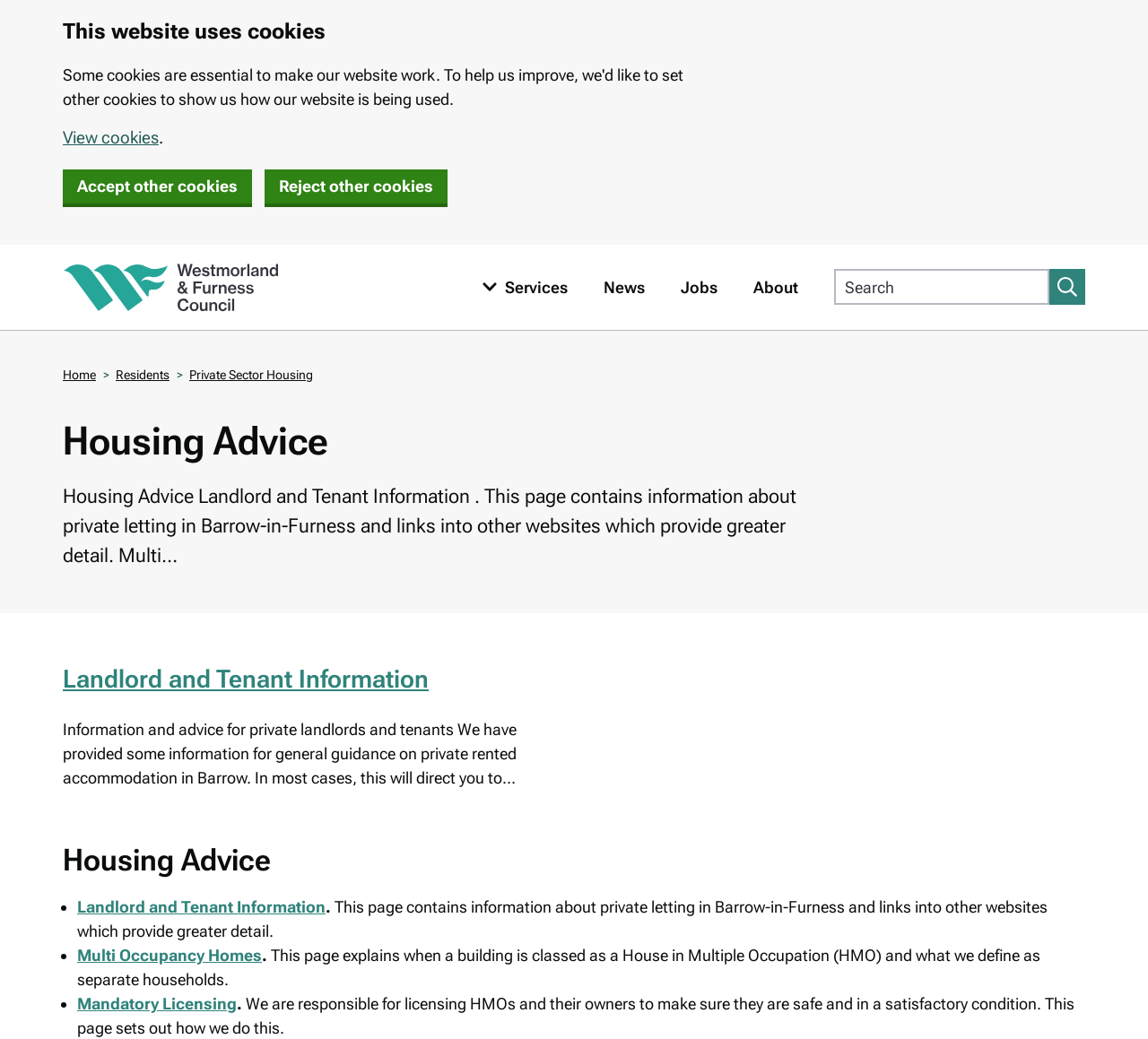Please provide a comprehensive response to the question below by analyzing the image: 
What is the role of the council in HMOs?

The webpage states that the council is responsible for licensing HMOs and their owners to ensure they are safe and in a satisfactory condition, as explained in the section on Mandatory Licensing.